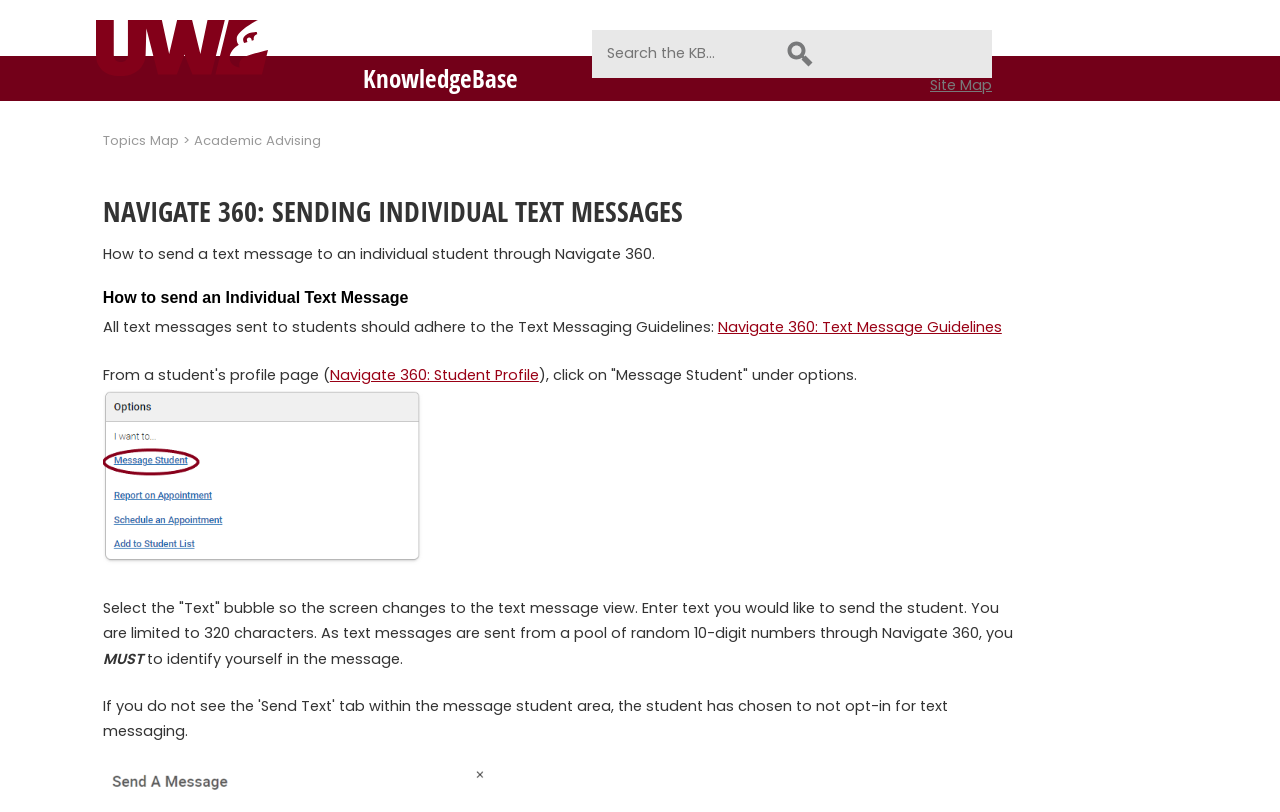Provide an in-depth caption for the contents of the webpage.

The webpage is about sending individual text messages through Navigate 360. At the top left, there is a link to "UW-La Crosse External KB". Next to it, there is a search bar with a button labeled "SEARCH" and a link to "Site Map" on the right. Below the search bar, there are links to "Topics Map" and "Academic Advising".

The main content of the page is divided into sections. The first section has a heading "NAVIGATE 360: SENDING INDIVIDUAL TEXT MESSAGES" and a brief description of how to send a text message to an individual student through Navigate 360. 

Below this section, there is a heading "How to send an Individual Text Message" followed by a paragraph of text explaining the guidelines for sending text messages. There is a link to "Navigate 360: Text Message Guidelines" on the right side of this paragraph.

The next section has a link to "Navigate 360: Student Profile" and a brief instruction on how to access the "Message Student" option. Below this, there is an image of the "Options Message Student Menu" and a paragraph of text explaining how to select the "Text" bubble and enter the text message.

Finally, there is a section with emphasized text "MUST" and a sentence explaining the importance of identifying oneself in the message.